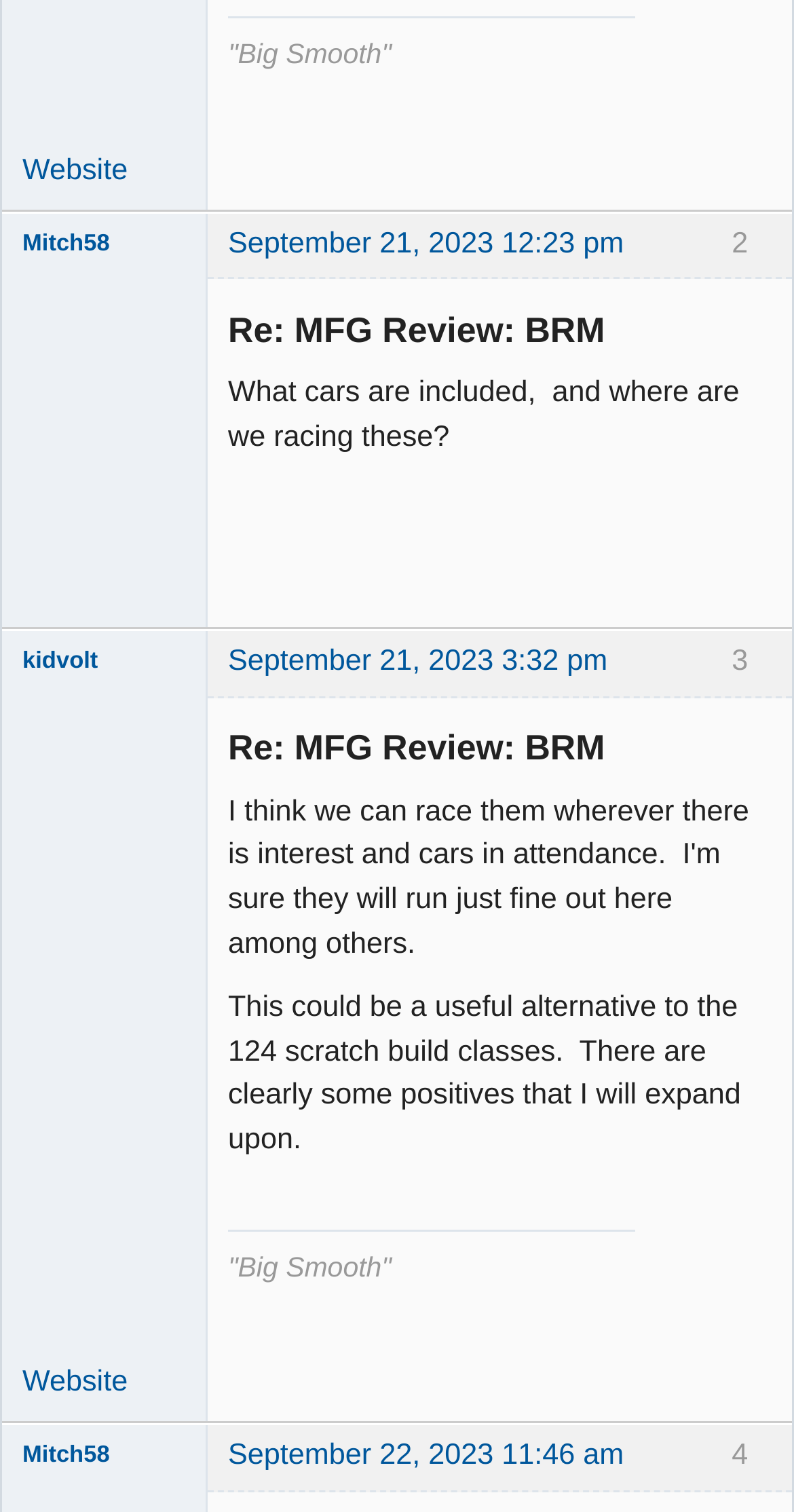Please examine the image and provide a detailed answer to the question: What is the username of the first poster?

The first heading element contains the text '2 Mitch58 September 21, 2023 12:23 pm', which indicates that the username of the first poster is 'Mitch58'.